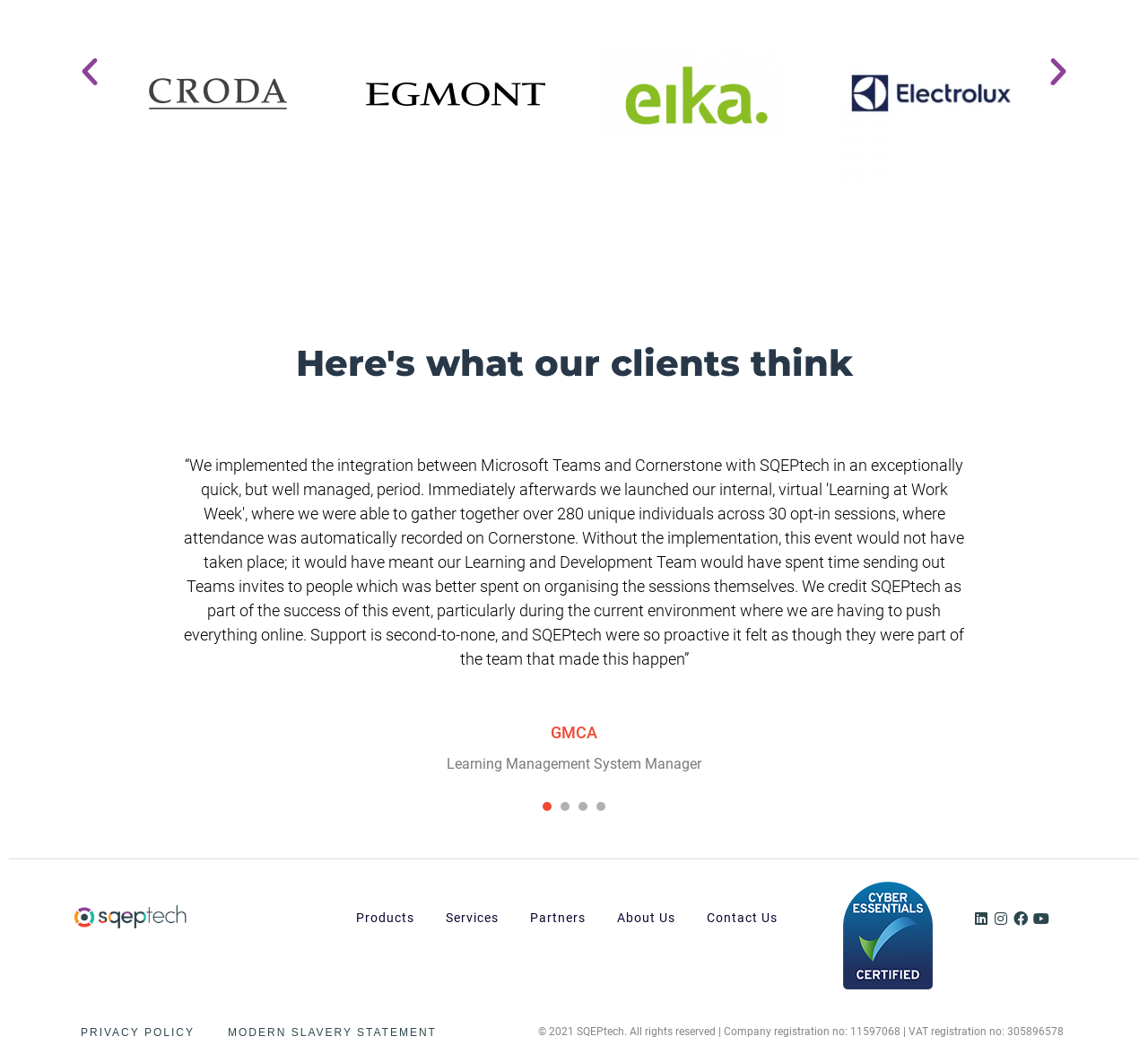Using the format (top-left x, top-left y, bottom-right x, bottom-right y), and given the element description, identify the bounding box coordinates within the screenshot: Linkedin

[0.846, 0.862, 0.863, 0.881]